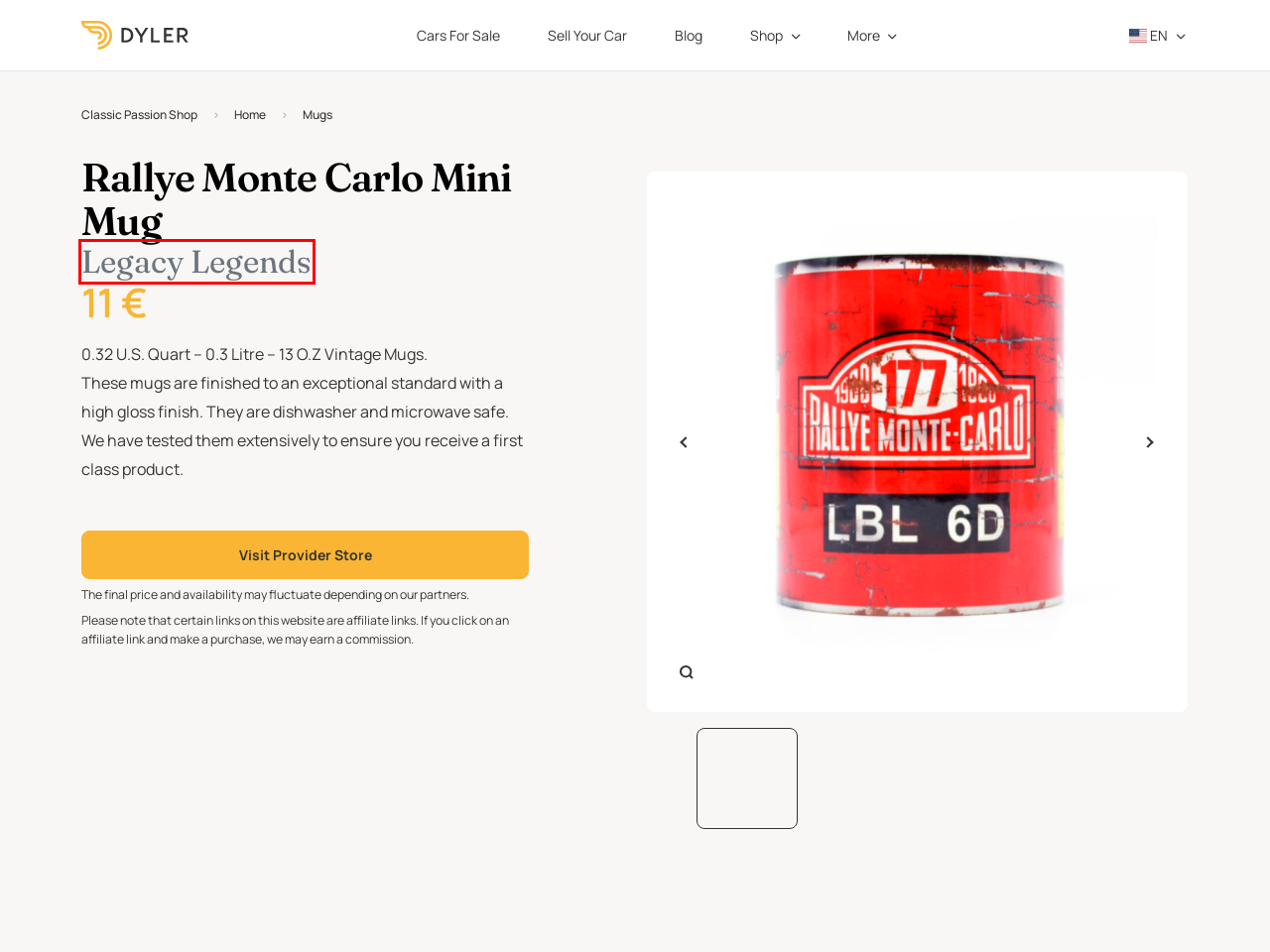Observe the provided screenshot of a webpage with a red bounding box around a specific UI element. Choose the webpage description that best fits the new webpage after you click on the highlighted element. These are your options:
A. Get special offers for a limited time
B. Online Classic Cars Blog - Dyler
C. Automotive Culture and Lifestyle Online Store | Dyler.com
D. Sell Your Classic Car Online for Free - Dyler
E. Classic cars for sale - Free listings - Dyler
F. Search for a Classic and Modern Car | Dyler - Dyler
G. Legacy Legends Archives - Shop
H. Unique Automotive Mugs for Car Enthusiasts | Dyler.com

G